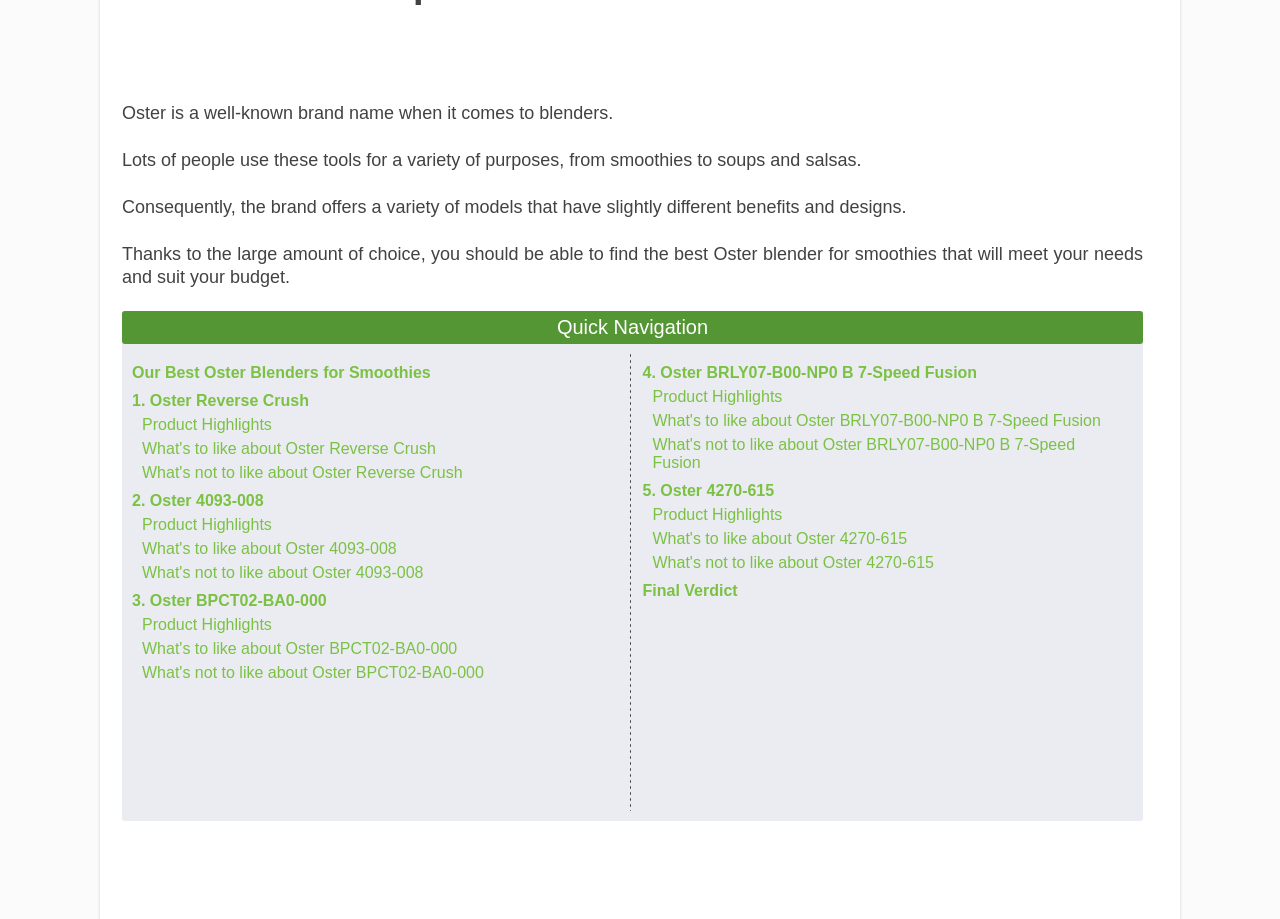Locate the bounding box coordinates of the item that should be clicked to fulfill the instruction: "View 'Product Highlights' of Oster Reverse Crush".

[0.111, 0.453, 0.212, 0.472]